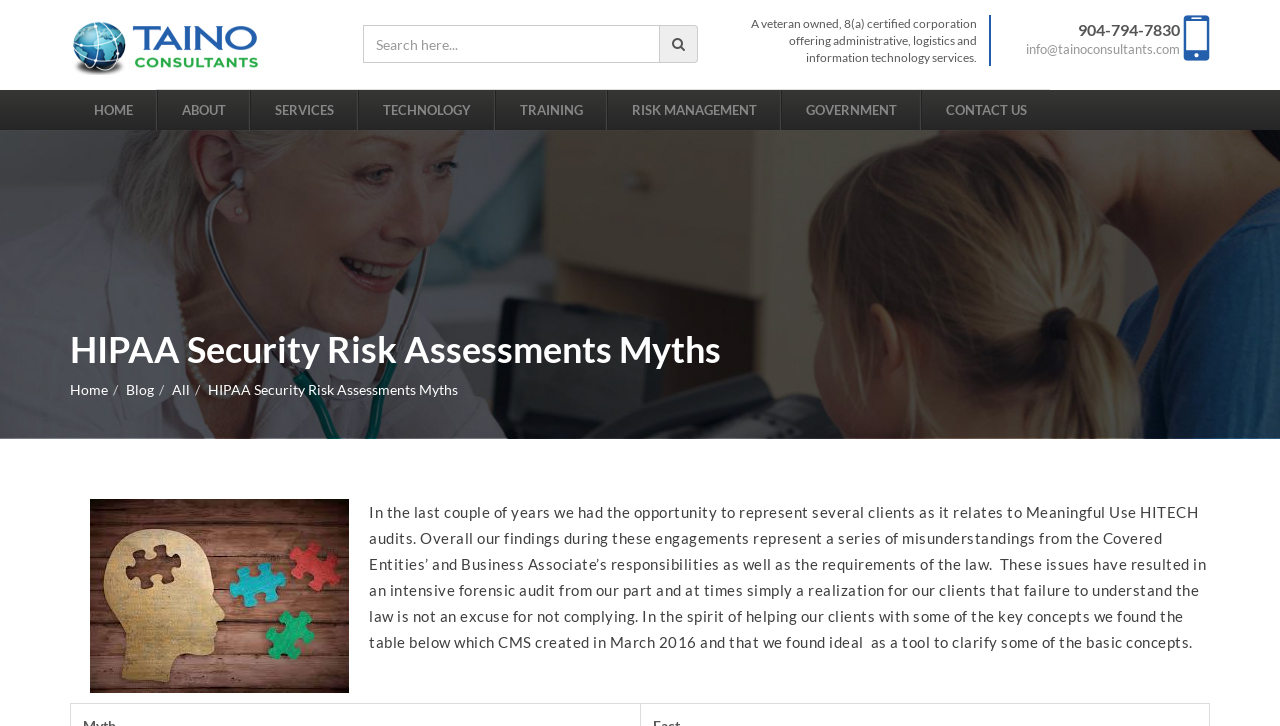What is the company name of the website?
Using the visual information from the image, give a one-word or short-phrase answer.

Taino Consultants